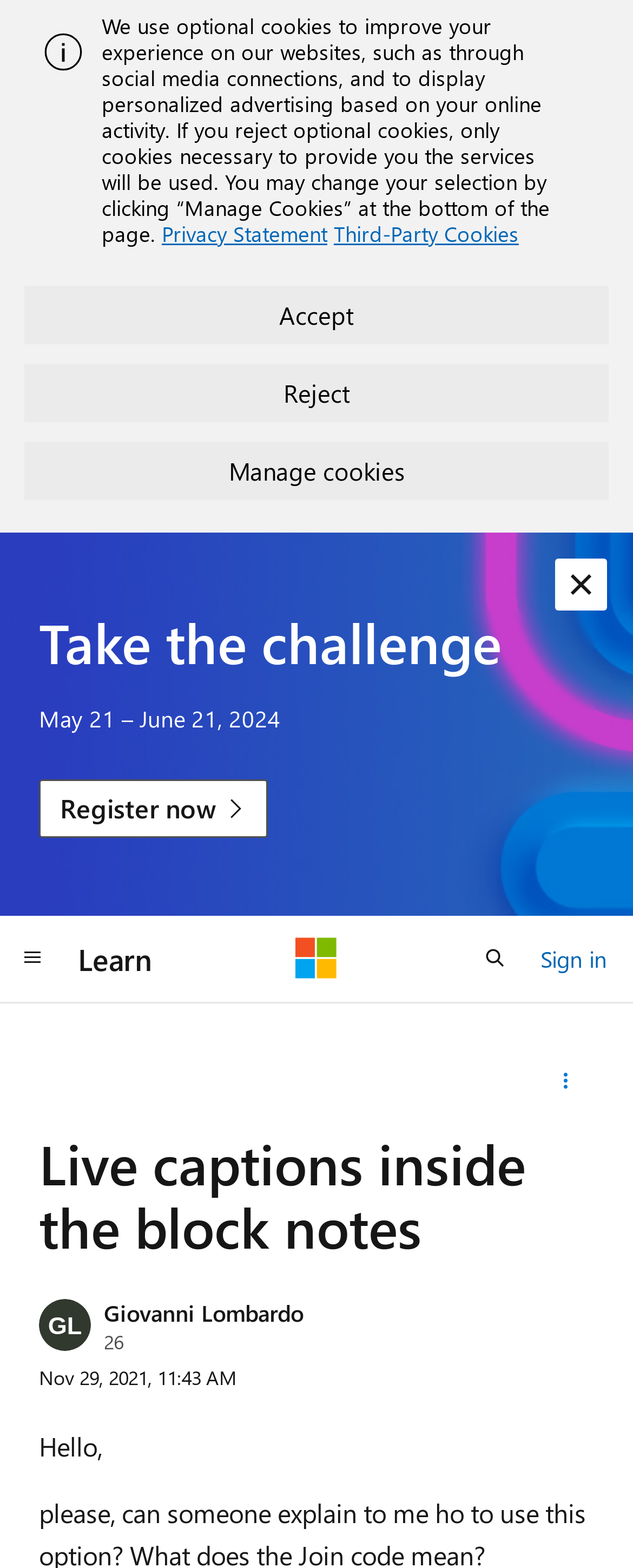Pinpoint the bounding box coordinates of the clickable element needed to complete the instruction: "Read HES Conservation Blog". The coordinates should be provided as four float numbers between 0 and 1: [left, top, right, bottom].

None